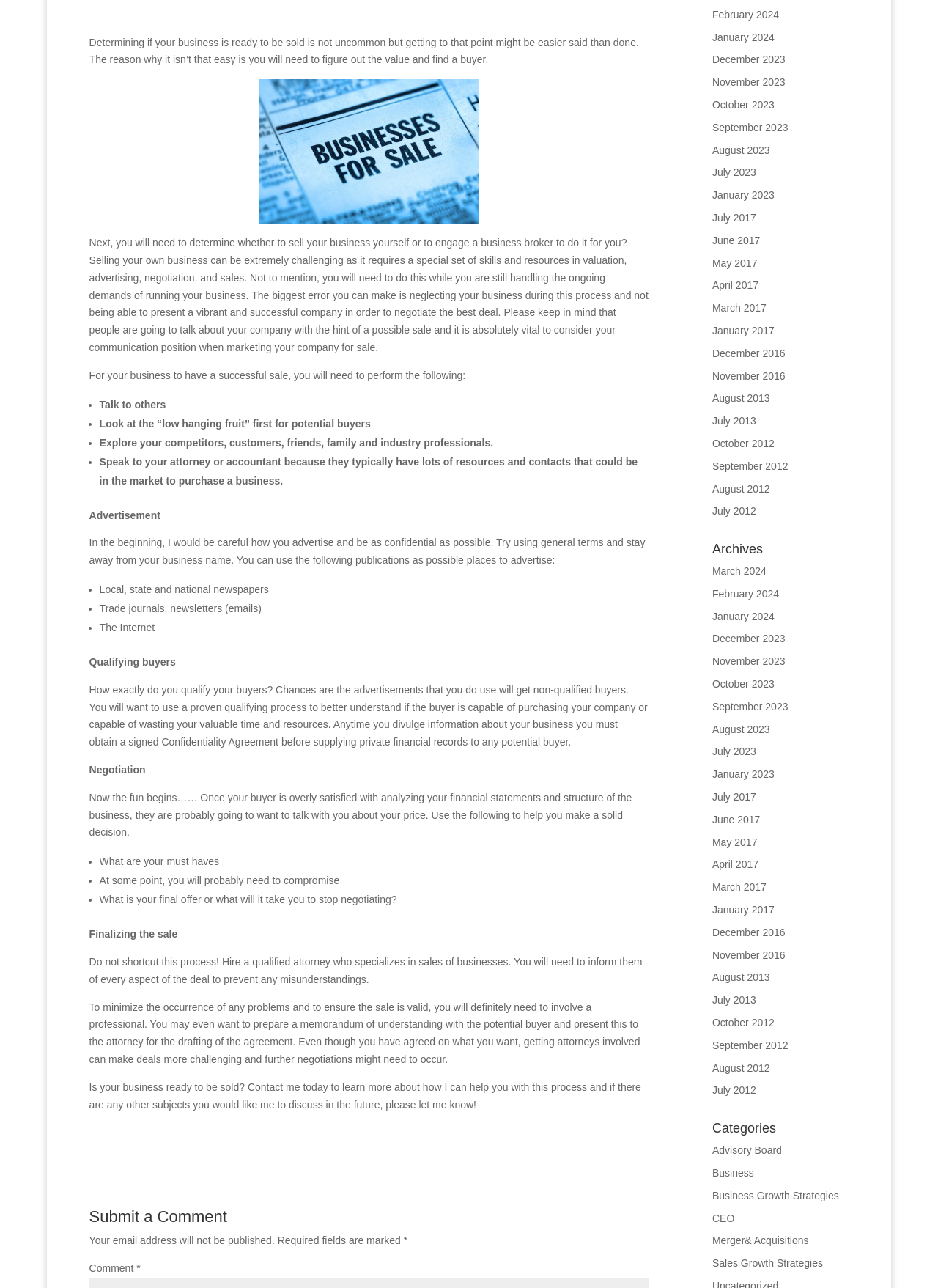Determine the bounding box coordinates for the HTML element described here: "April 2017".

[0.759, 0.667, 0.809, 0.676]